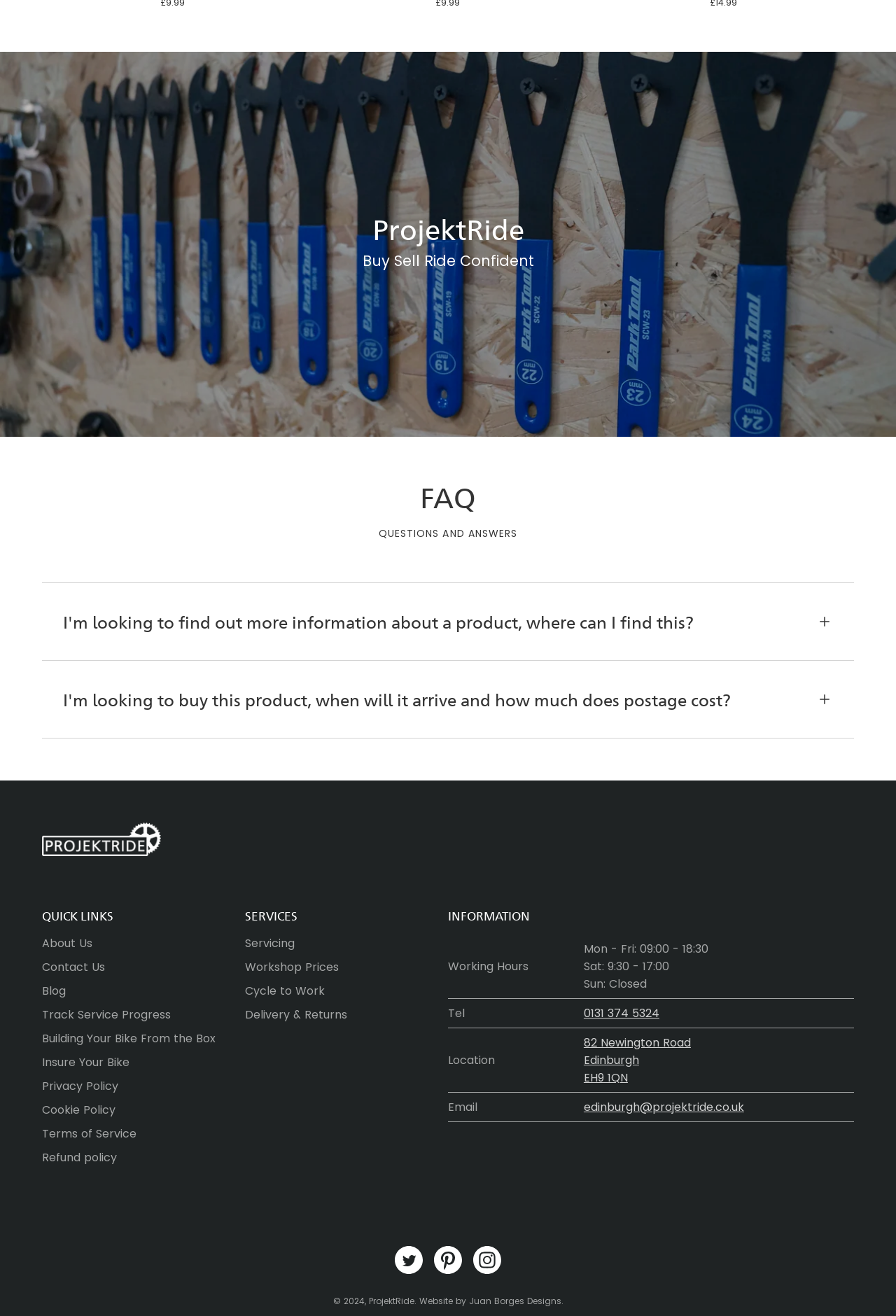Please identify the bounding box coordinates of the clickable region that I should interact with to perform the following instruction: "Check the working hours". The coordinates should be expressed as four float numbers between 0 and 1, i.e., [left, top, right, bottom].

[0.5, 0.71, 0.651, 0.759]